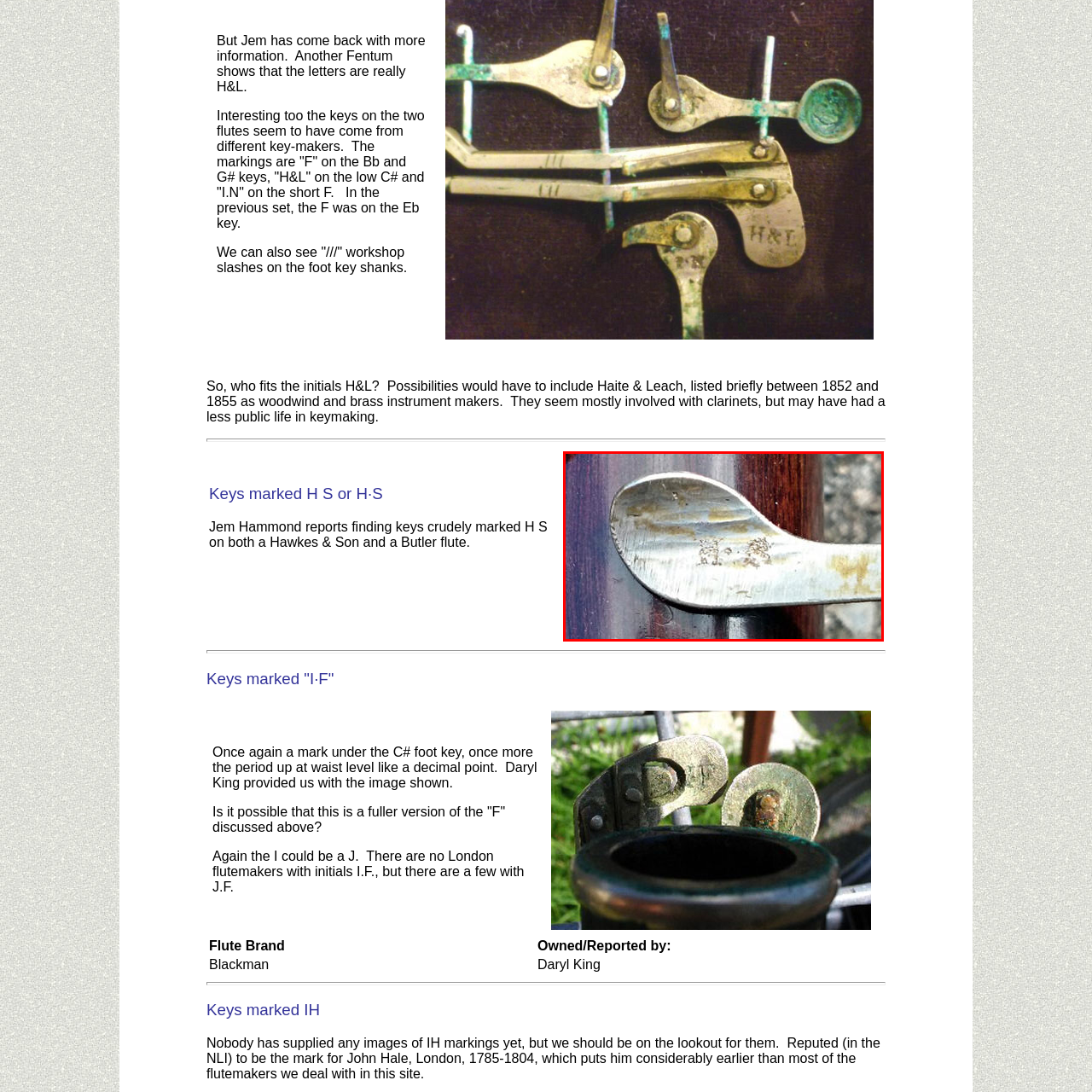What type of instruments did Haite and Leach mainly make?
Analyze the visual elements found in the red bounding box and provide a detailed answer to the question, using the information depicted in the image.

Although Haite and Leach may have contributed to keymaking, their main involvement was in making clarinets, which were woodwind instruments.